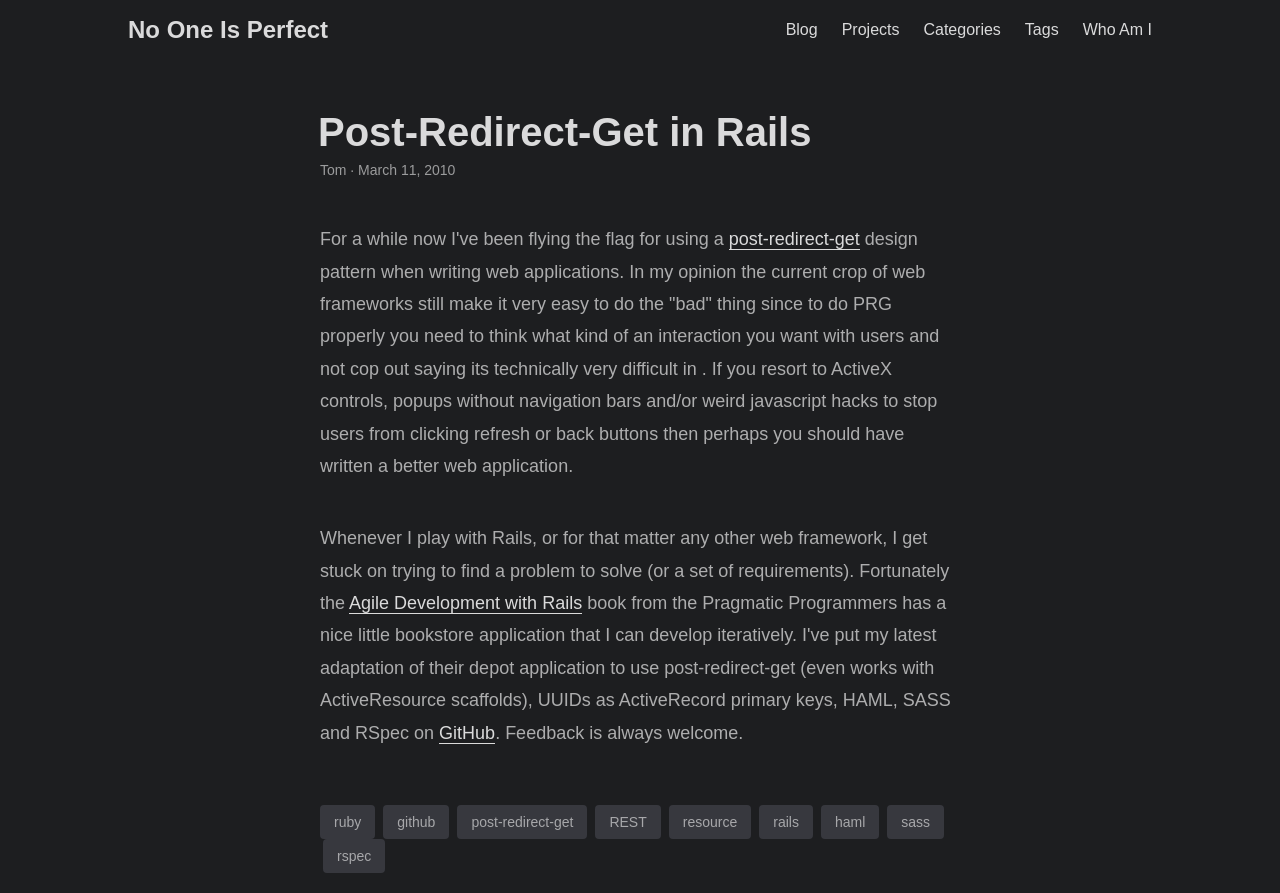What is the author's name?
Please answer the question as detailed as possible.

The author's name is mentioned in the article as 'Tom · March 11, 2010', which is located below the main heading 'Post-Redirect-Get in Rails'.